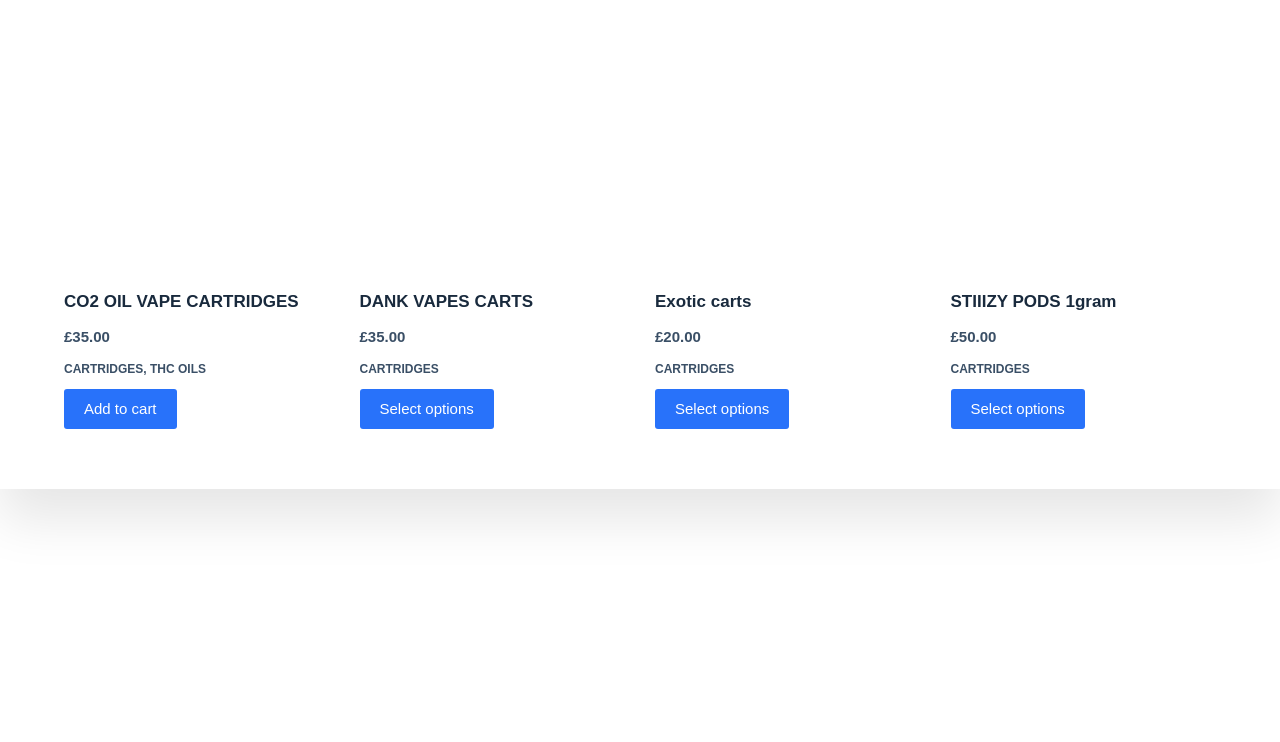Please identify the bounding box coordinates of the element I need to click to follow this instruction: "Click on the 'Sign Up' button".

None